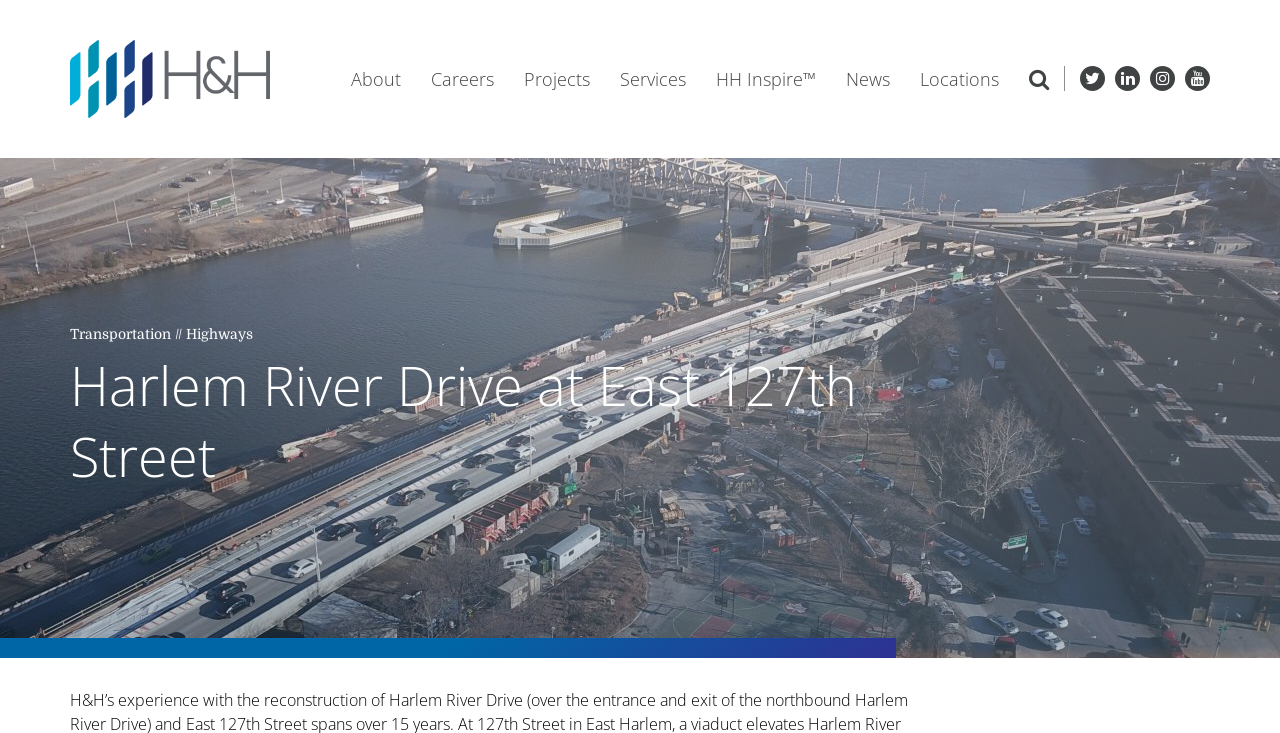Provide the text content of the webpage's main heading.

Harlem River Drive at East 127th Street